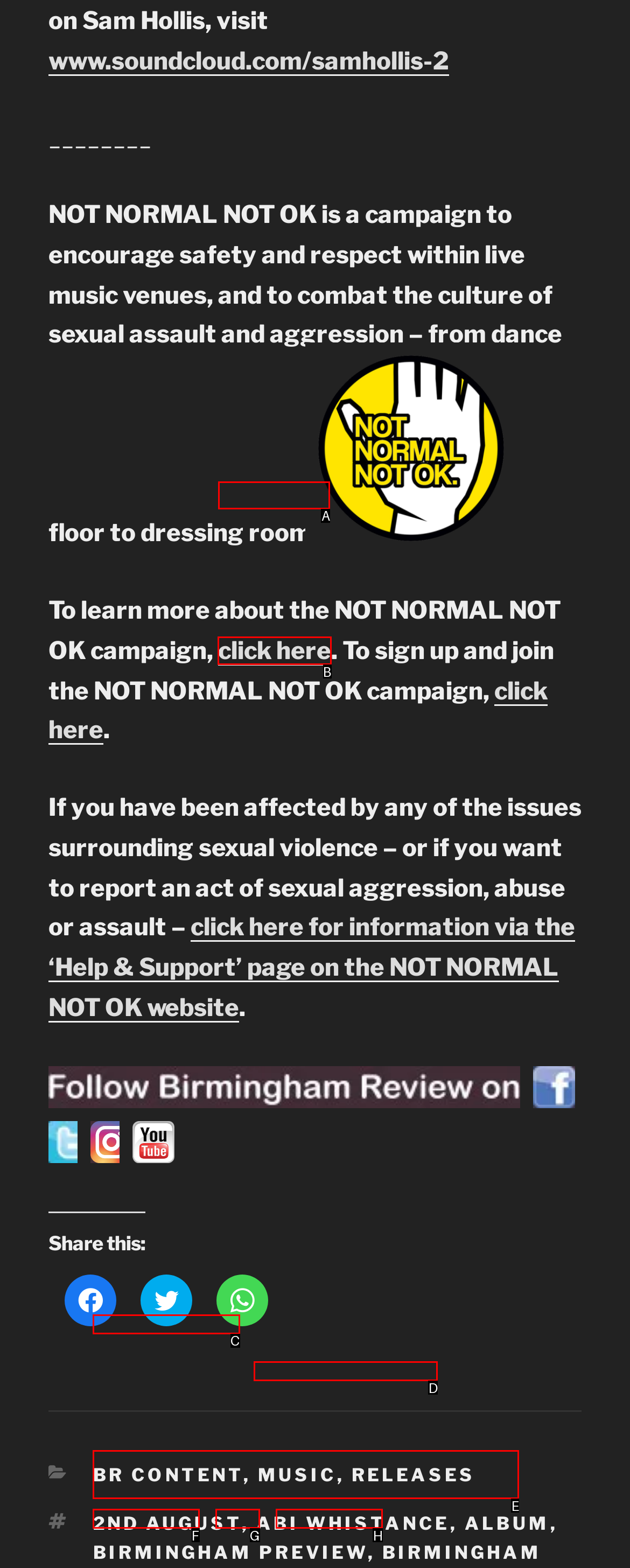Determine which HTML element to click to execute the following task: Click to learn more about the NOT NORMAL NOT OK campaign Answer with the letter of the selected option.

B